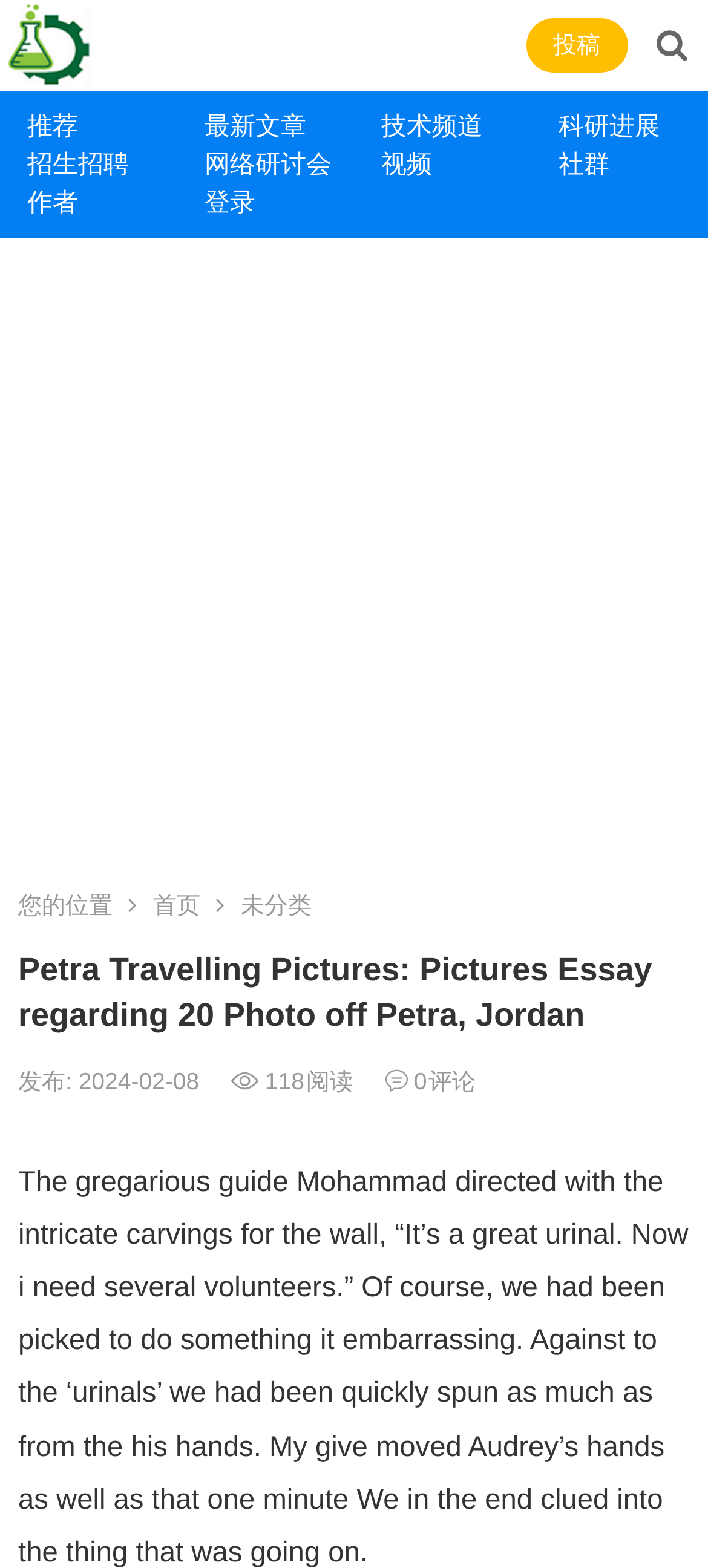How many navigation links are there in the top menu? Based on the image, give a response in one word or a short phrase.

8